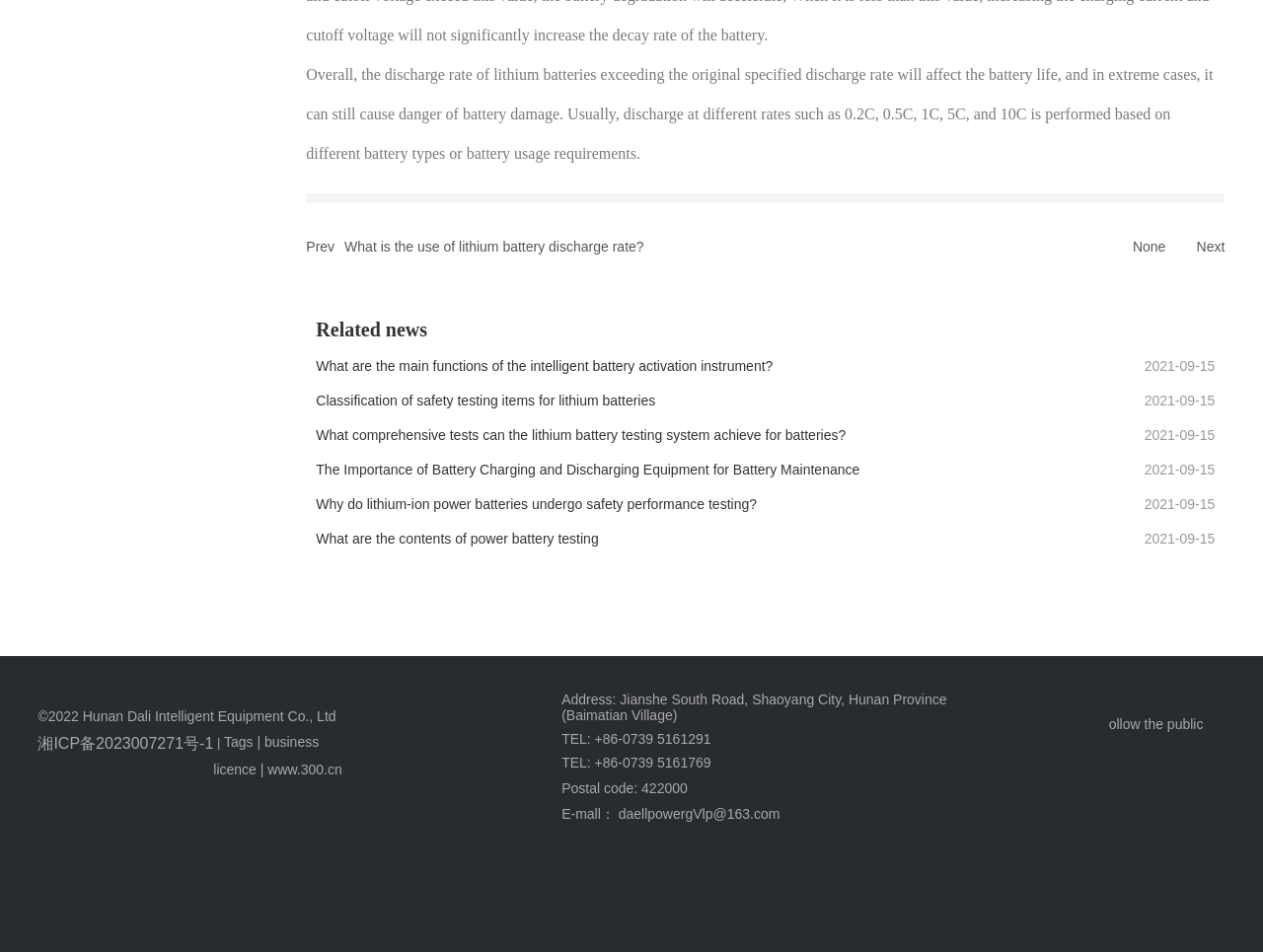Please specify the bounding box coordinates of the clickable region necessary for completing the following instruction: "Click on 'Tags'". The coordinates must consist of four float numbers between 0 and 1, i.e., [left, top, right, bottom].

[0.177, 0.771, 0.2, 0.788]